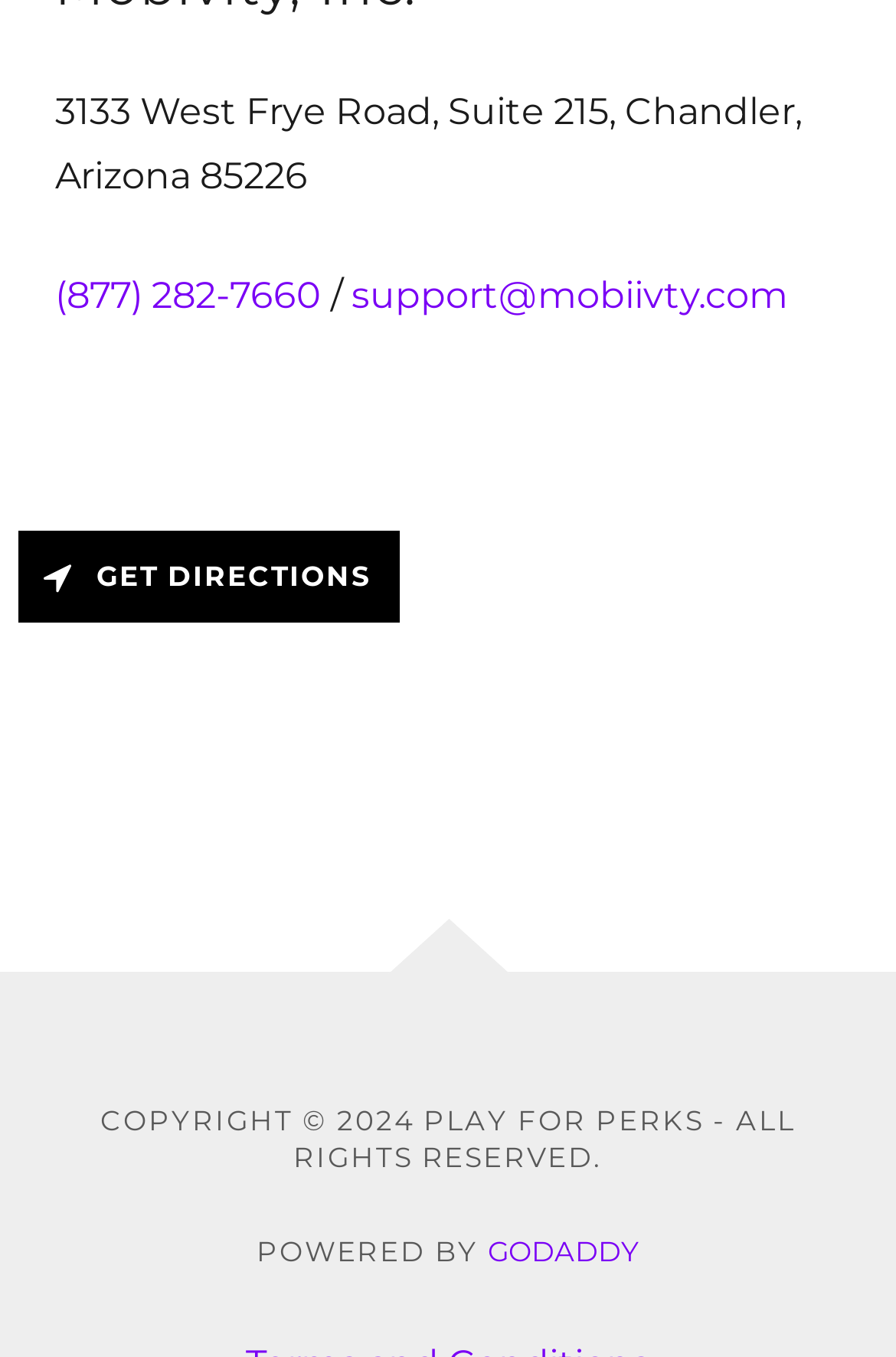What is the address of the company?
Please respond to the question with a detailed and thorough explanation.

I found the address by looking at the StaticText element with the bounding box coordinates [0.062, 0.066, 0.895, 0.146] which contains the text '3133 West Frye Road, Suite 215, Chandler, Arizona 85226'.